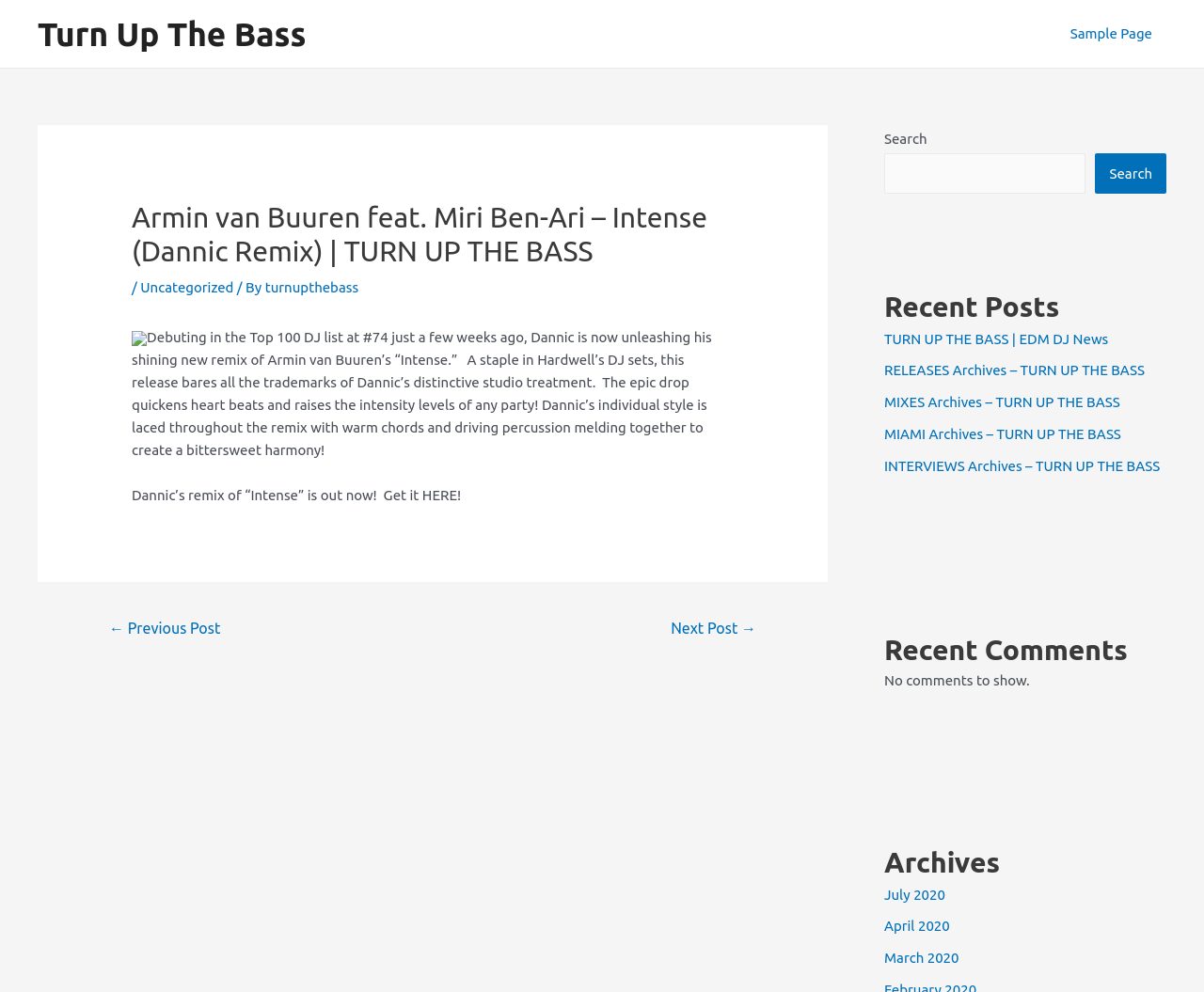What is the name of the DJ who remixed Armin van Buuren's song?
Answer the question using a single word or phrase, according to the image.

Dannic